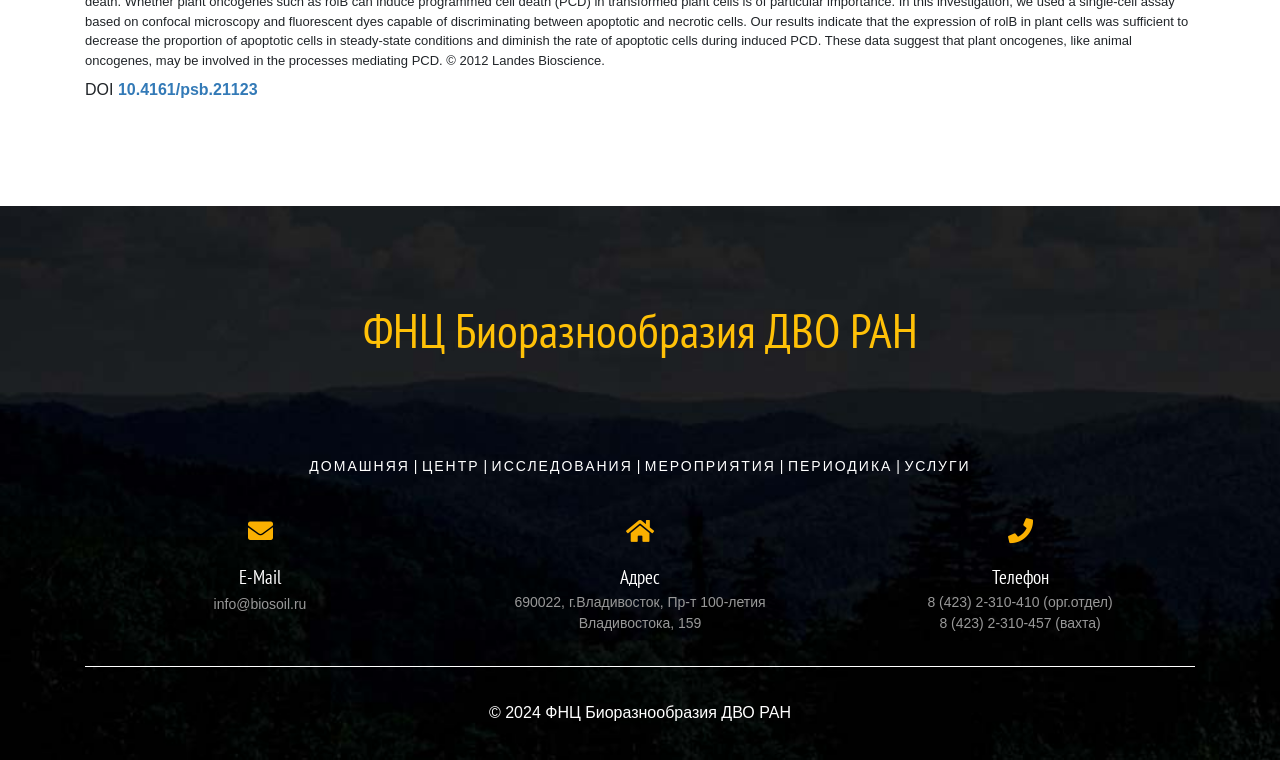Based on the element description: "Домашняя", identify the UI element and provide its bounding box coordinates. Use four float numbers between 0 and 1, [left, top, right, bottom].

[0.242, 0.603, 0.32, 0.624]